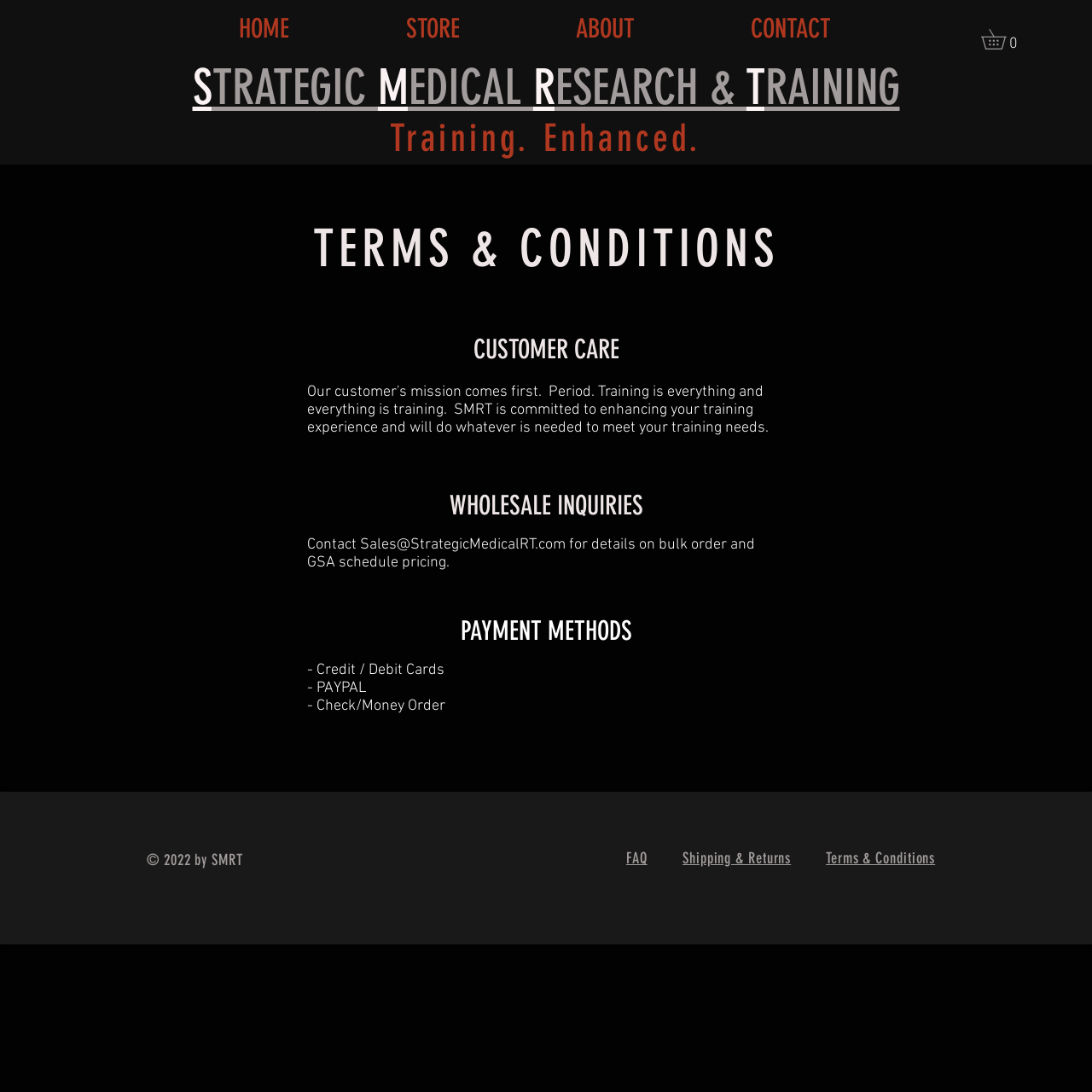Locate the bounding box coordinates of the region to be clicked to comply with the following instruction: "View home page". The coordinates must be four float numbers between 0 and 1, in the form [left, top, right, bottom].

[0.165, 0.009, 0.318, 0.044]